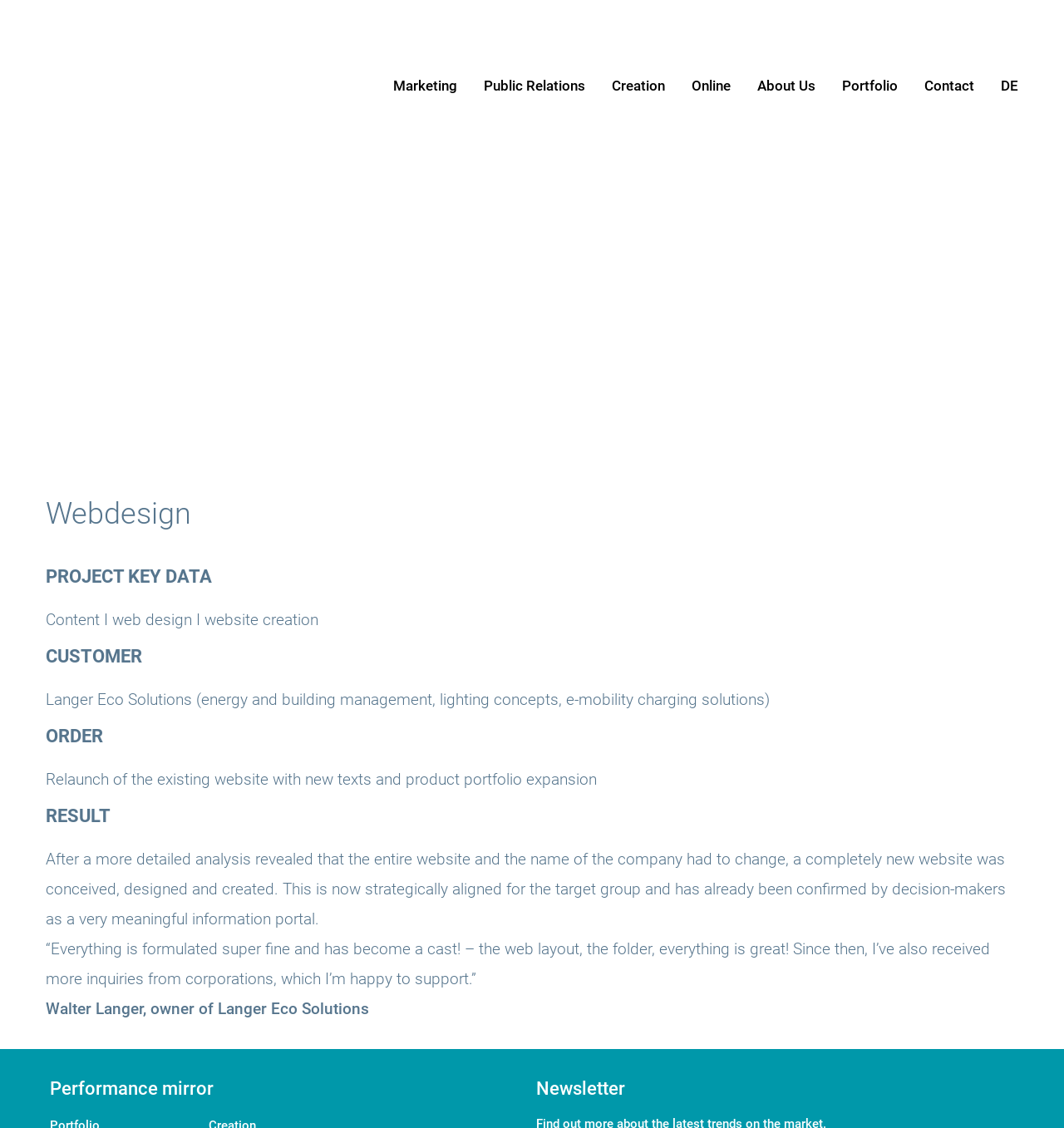Provide the bounding box coordinates of the UI element that matches the description: "alt="Logo_LH_D" title="Logo_LH_D"".

[0.043, 0.015, 0.238, 0.093]